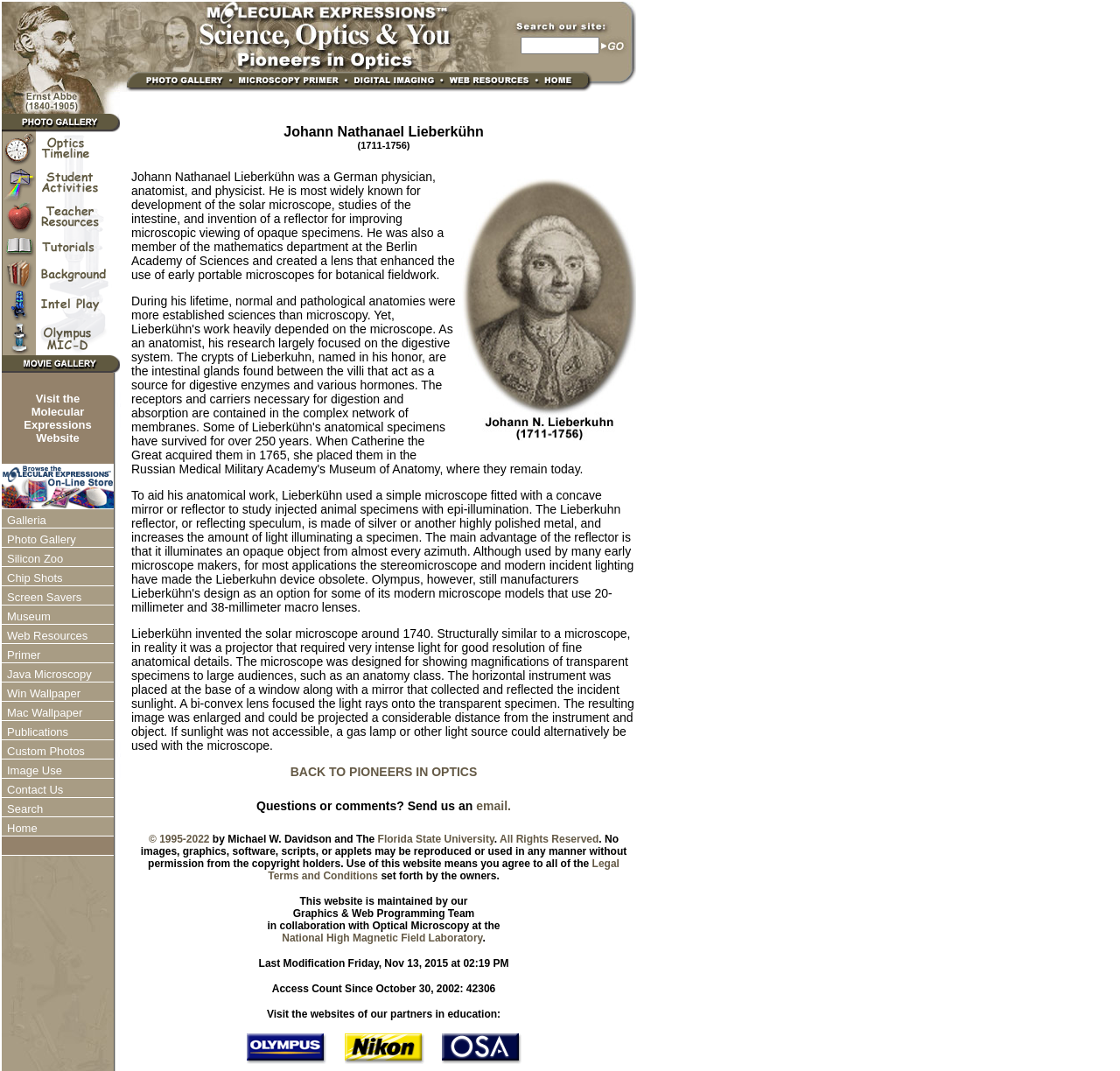Use the information in the screenshot to answer the question comprehensively: What is the width of the first table cell?

I looked at the bounding box coordinates of the first table cell element [126] and found that its width is 0.107, which is the difference between its right and left coordinates.